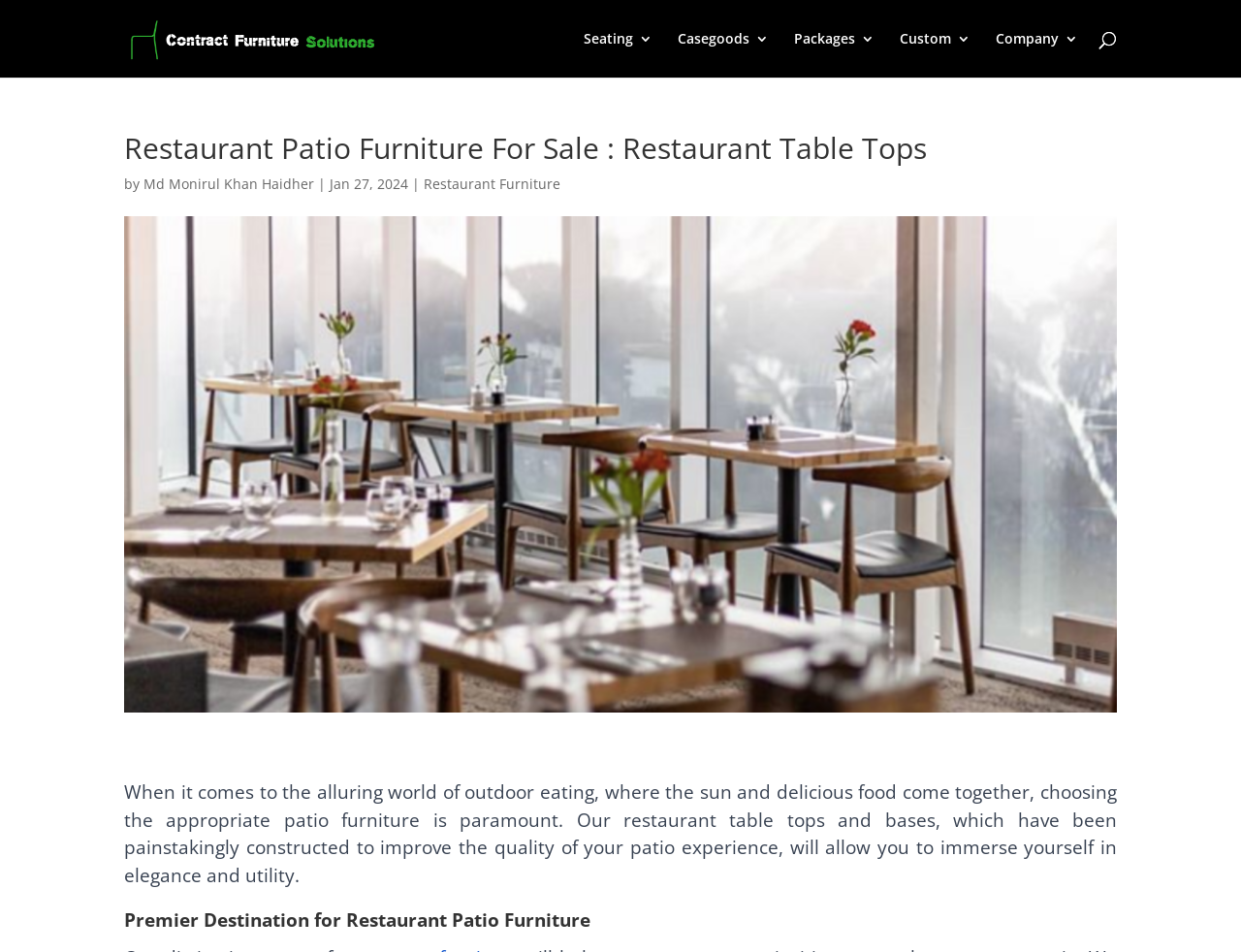What is the theme of the image?
Examine the image and give a concise answer in one word or a short phrase.

Restaurant Patio Furniture